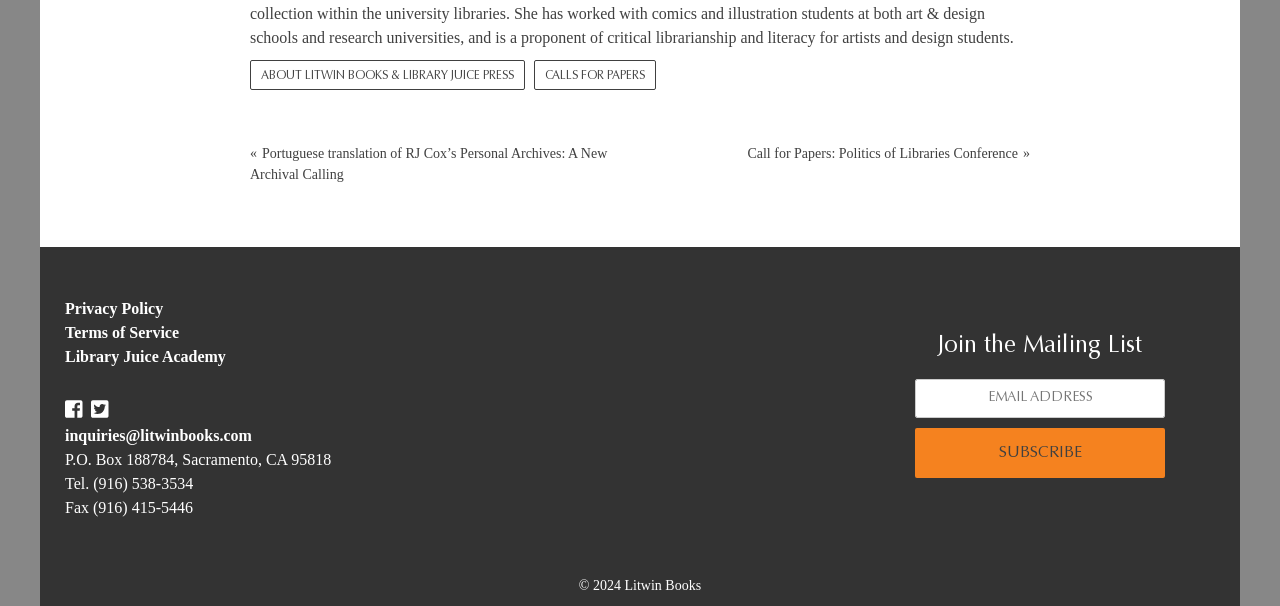Please specify the bounding box coordinates of the region to click in order to perform the following instruction: "Enter email address".

[0.715, 0.626, 0.91, 0.69]